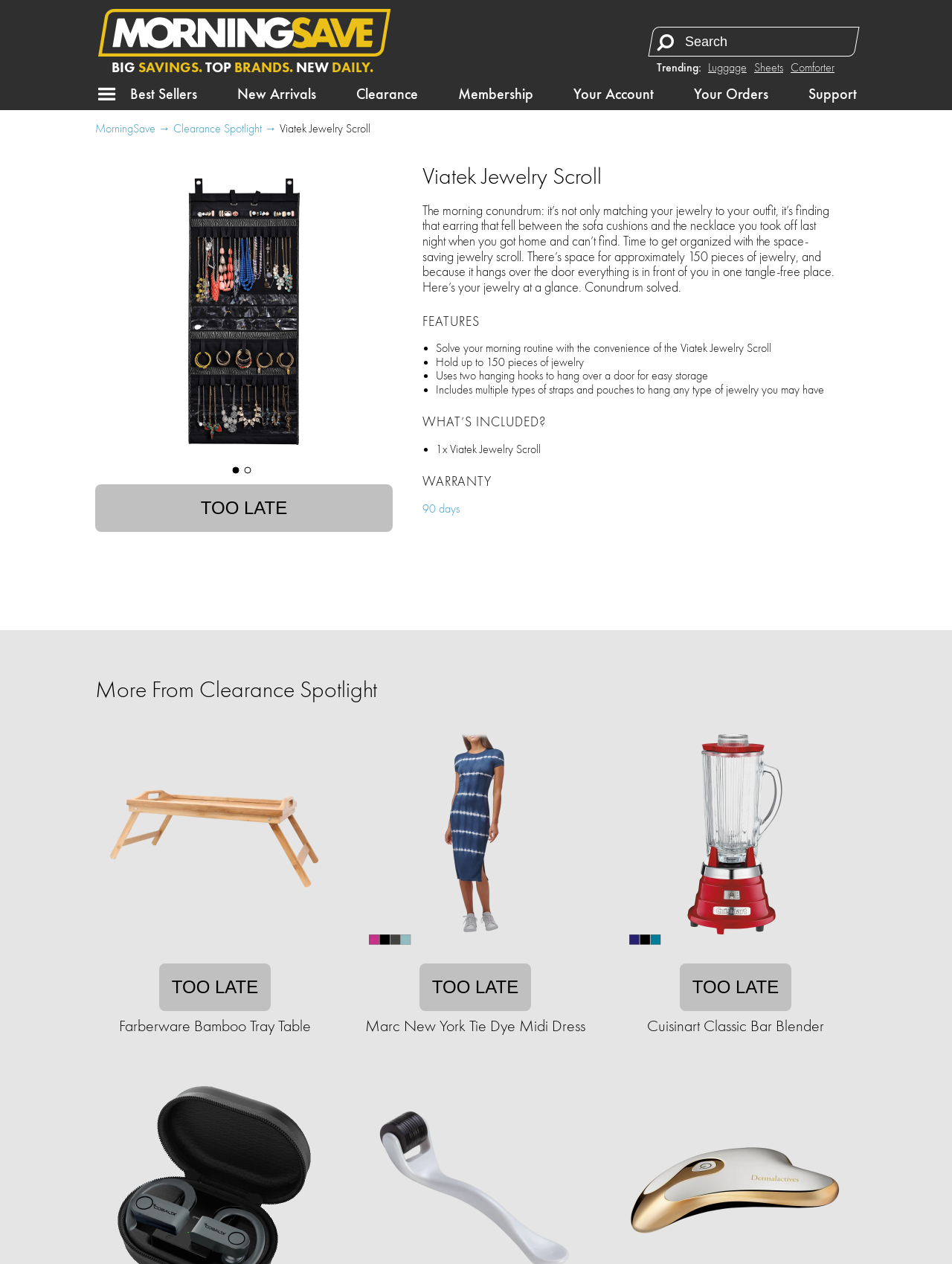Show the bounding box coordinates of the region that should be clicked to follow the instruction: "Search for a product."

[0.684, 0.022, 0.899, 0.044]